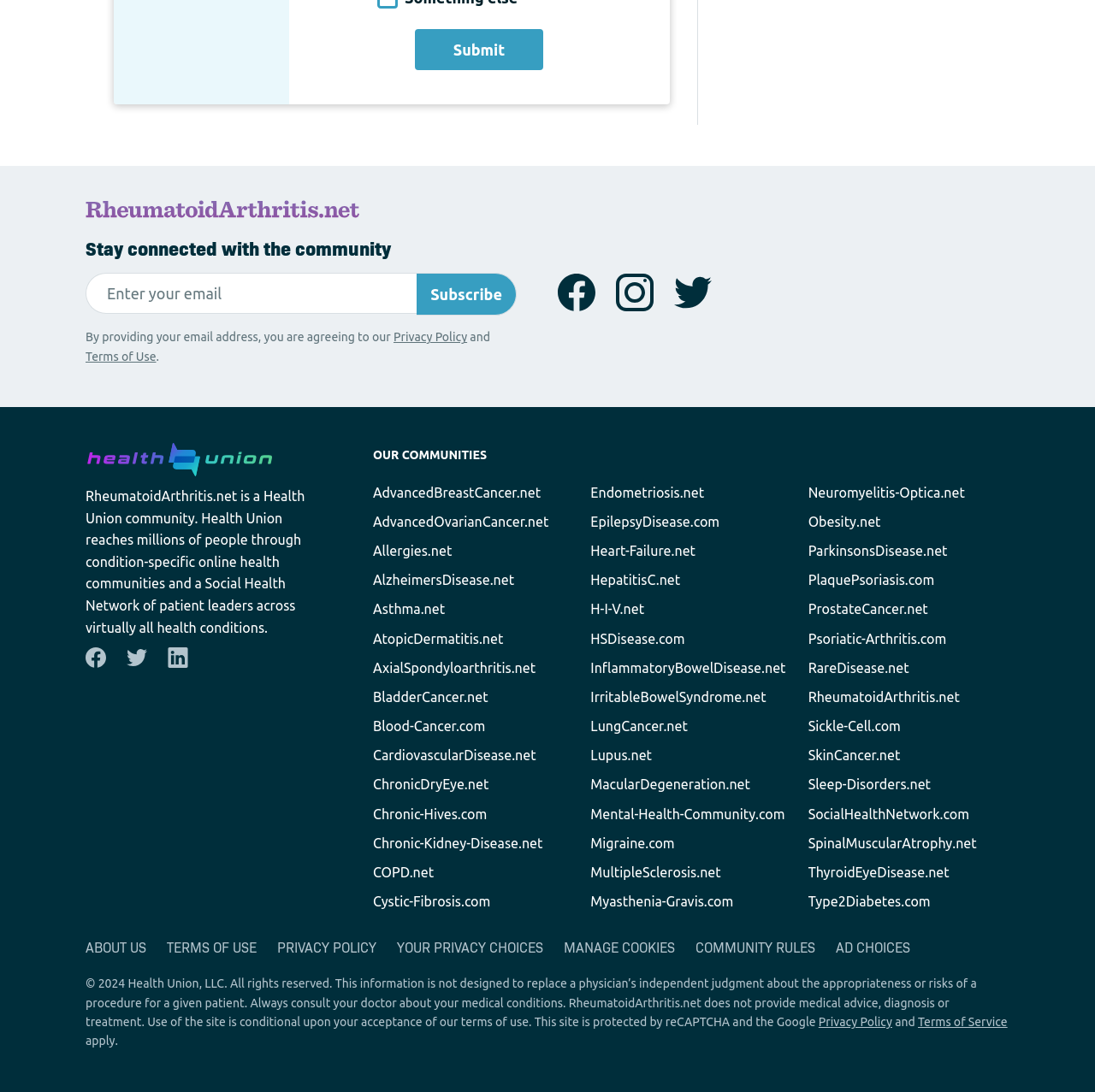Pinpoint the bounding box coordinates of the clickable element to carry out the following instruction: "Follow us on facebook."

[0.509, 0.25, 0.544, 0.285]